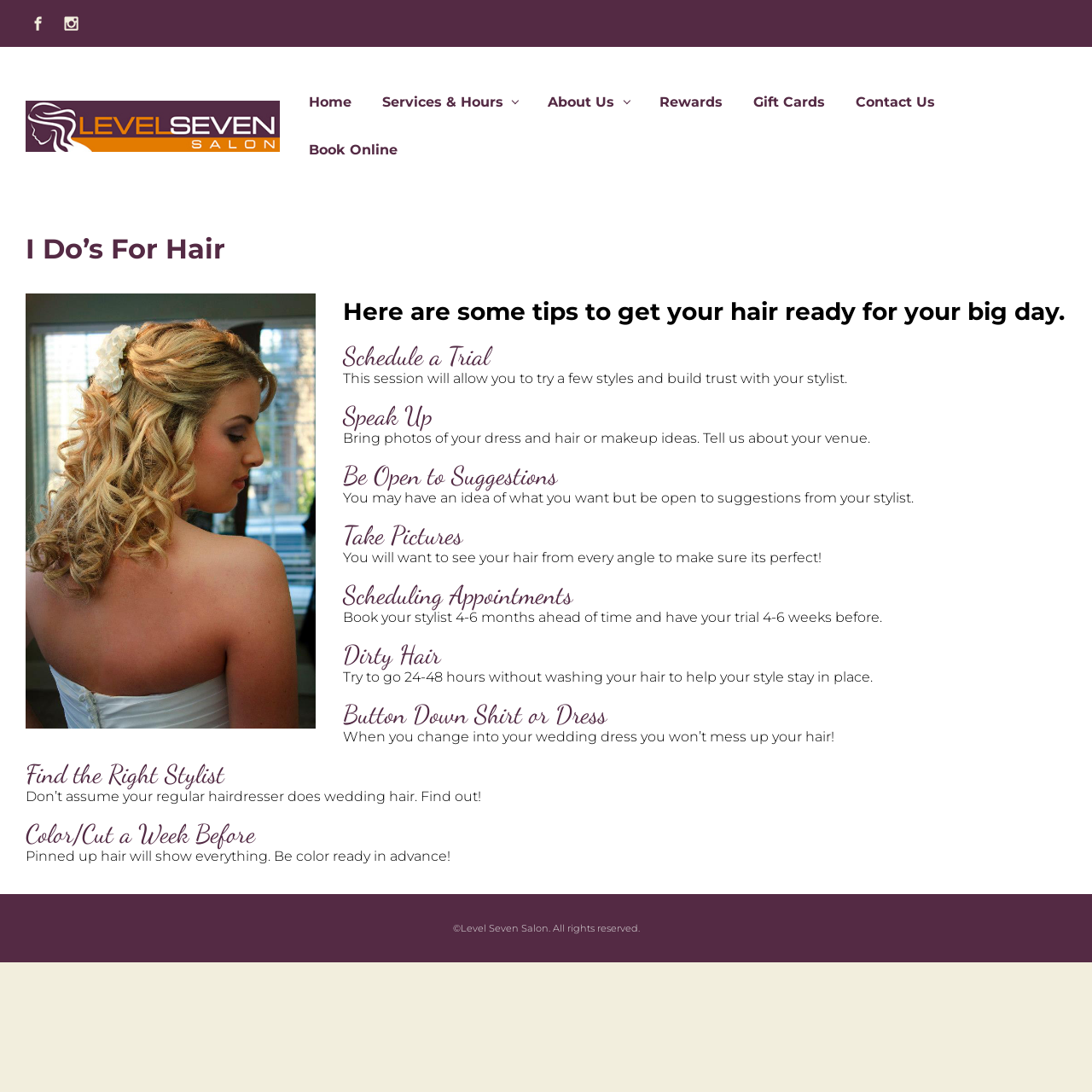Why is it recommended to have dirty hair?
Please answer the question with as much detail as possible using the screenshot.

According to the text under the heading 'Dirty Hair', it is recommended to have dirty hair because it helps the style stay in place, suggesting that having dirty hair can improve the longevity of the hairstyle.